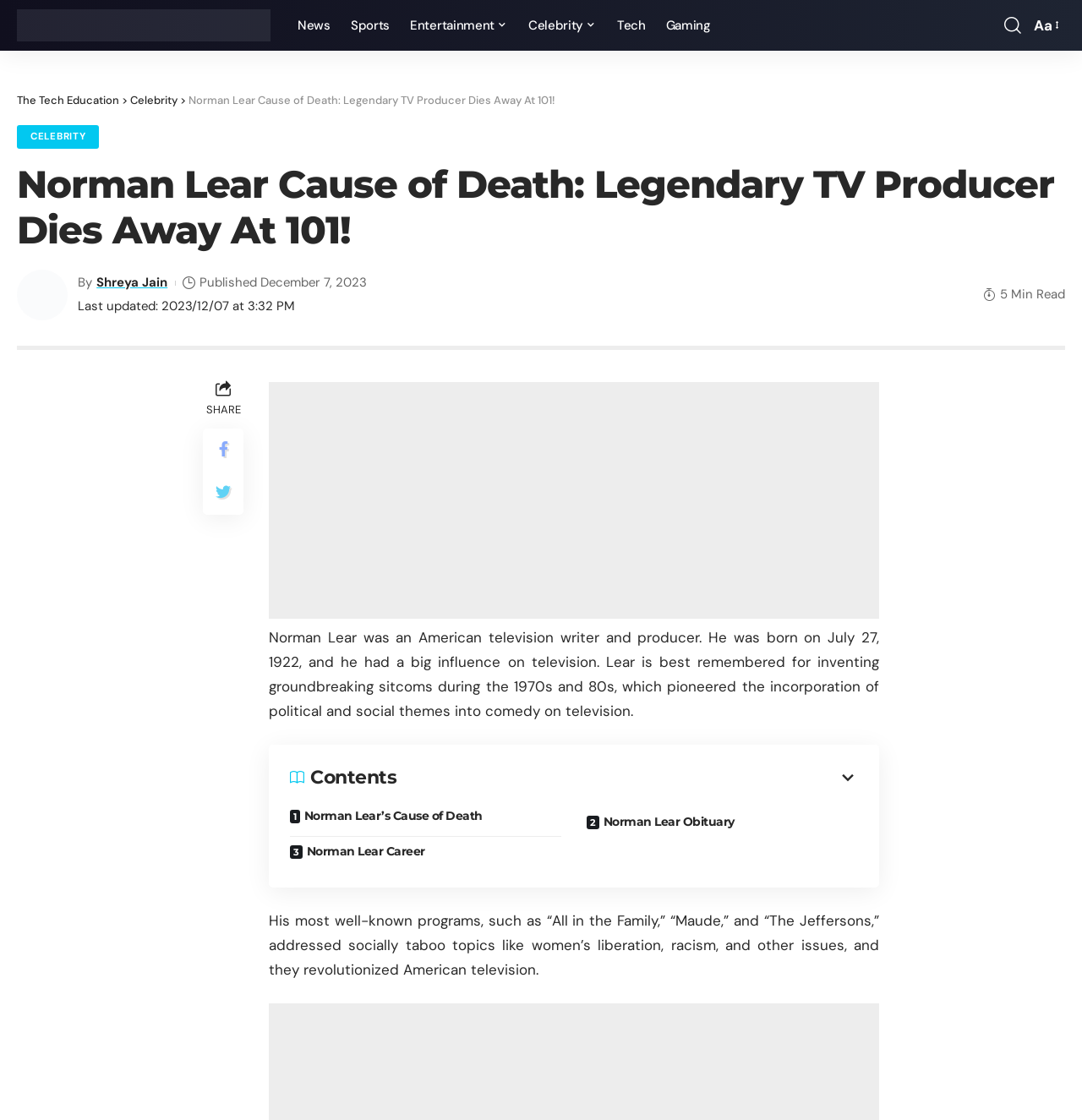Provide a single word or phrase answer to the question: 
What is the name of the website?

The Tech Education